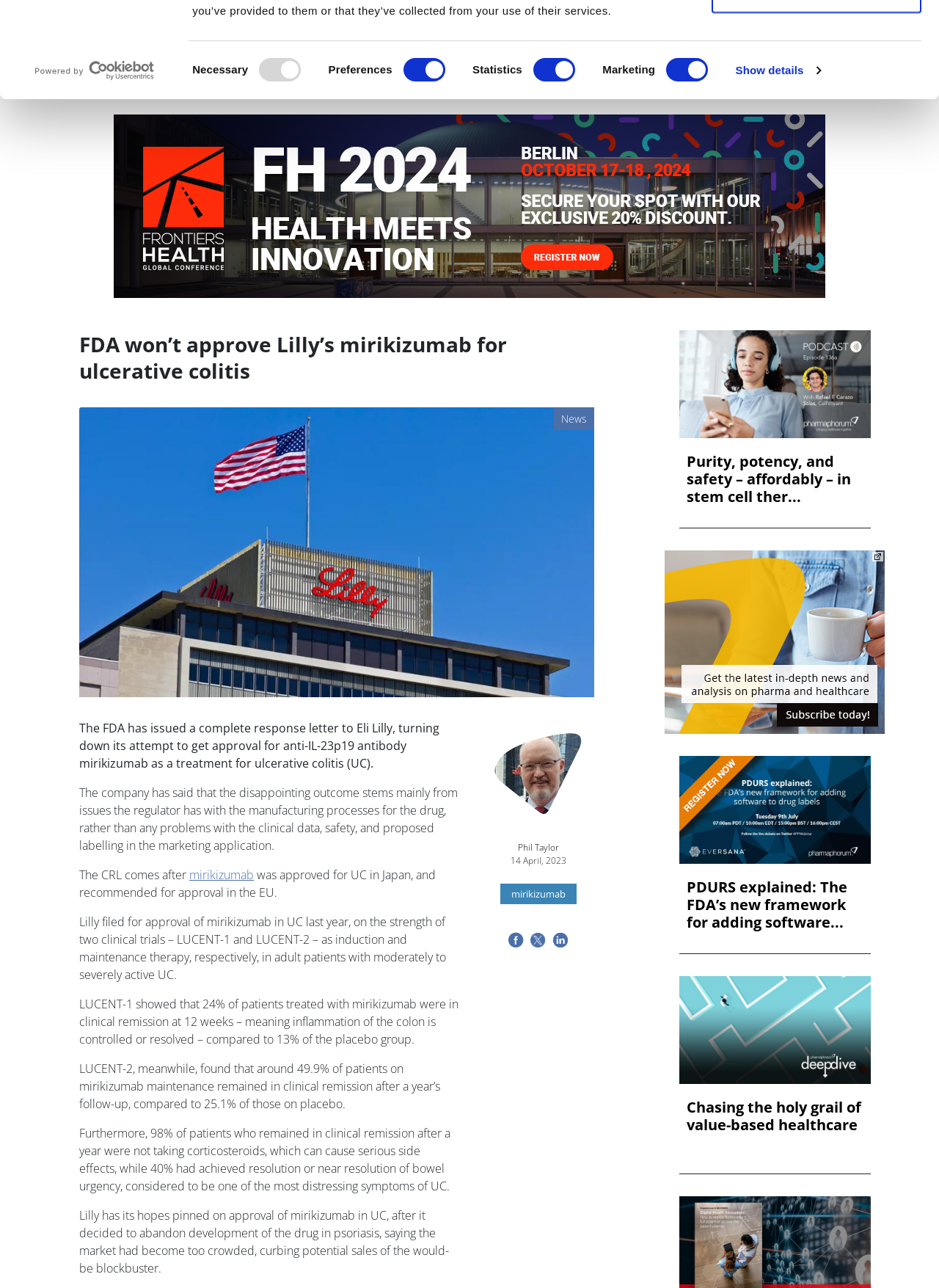Provide an in-depth caption for the webpage.

The webpage is about a news article from pharmaphorum, with the title "FDA won’t approve Lilly’s mirikizumab for ulcerative colitis". At the top of the page, there is a dialog box about cookies, with a logo and a tab panel with consent options. Below this, there is a navigation menu with links to "Home", "News", "Views & Analysis", and other categories.

The main content of the page is an article about the FDA's decision not to approve Lilly's mirikizumab for ulcerative colitis. The article is divided into several sections, with headings and paragraphs of text. There are also images and links to related articles and social media platforms.

On the right side of the page, there are two advertisements, one above the other. The first advertisement is an iframe with a heading and some text, and the second advertisement is an image with a link.

At the bottom of the page, there are more links to related articles and a section with a heading "R&D" and an image. There is also a podcast episode listed with a heading and an image.

The page has a total of 5 buttons, 14 links, 7 images, and 2 iframes. The buttons are for toggling navigation, searching, and allowing or denying cookie consent. The links are to various articles, social media platforms, and the pharmaphorum website. The images are of logos, icons, and article thumbnails. The iframes are advertisements.